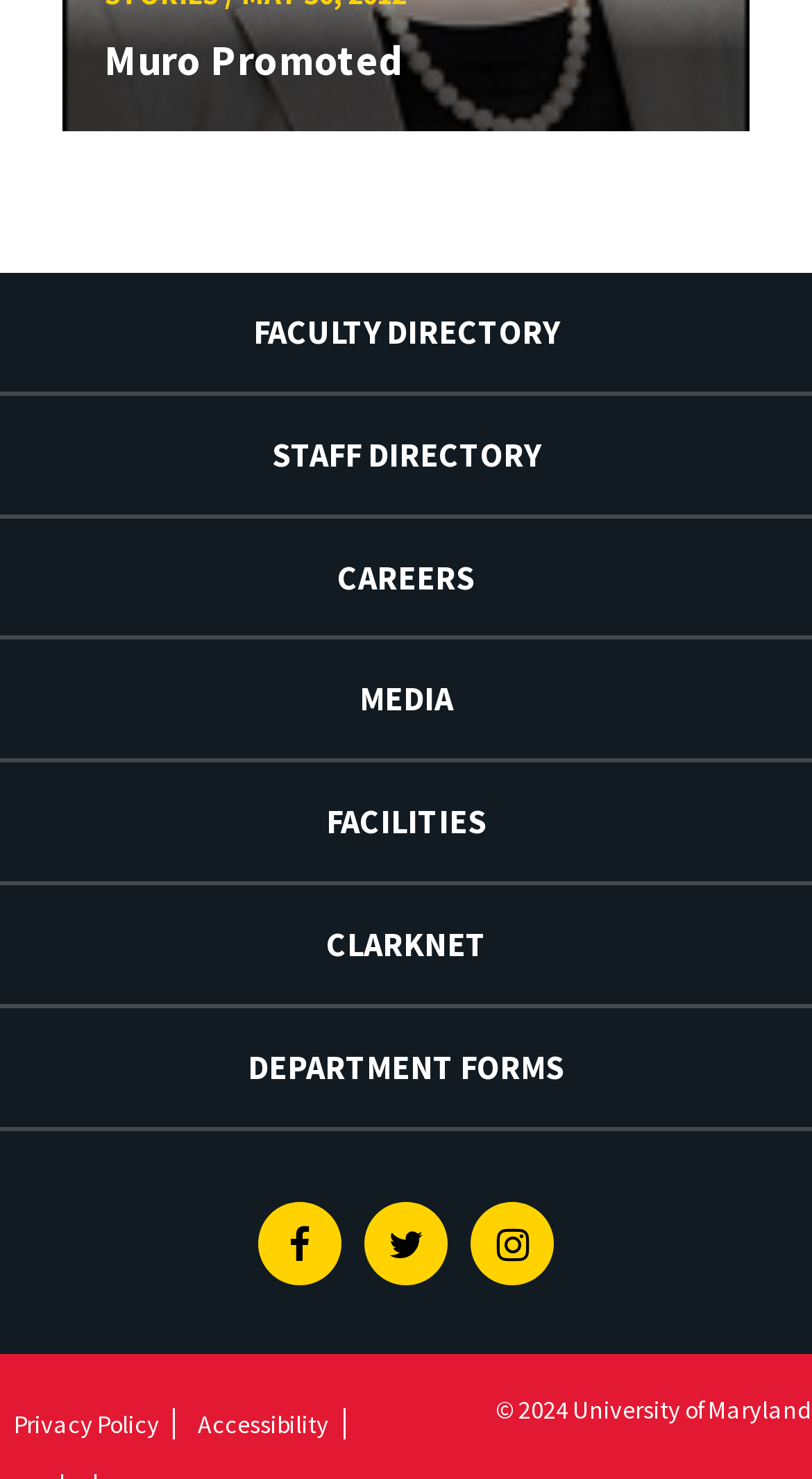Provide your answer in one word or a succinct phrase for the question: 
How many links are there in the footer?

3